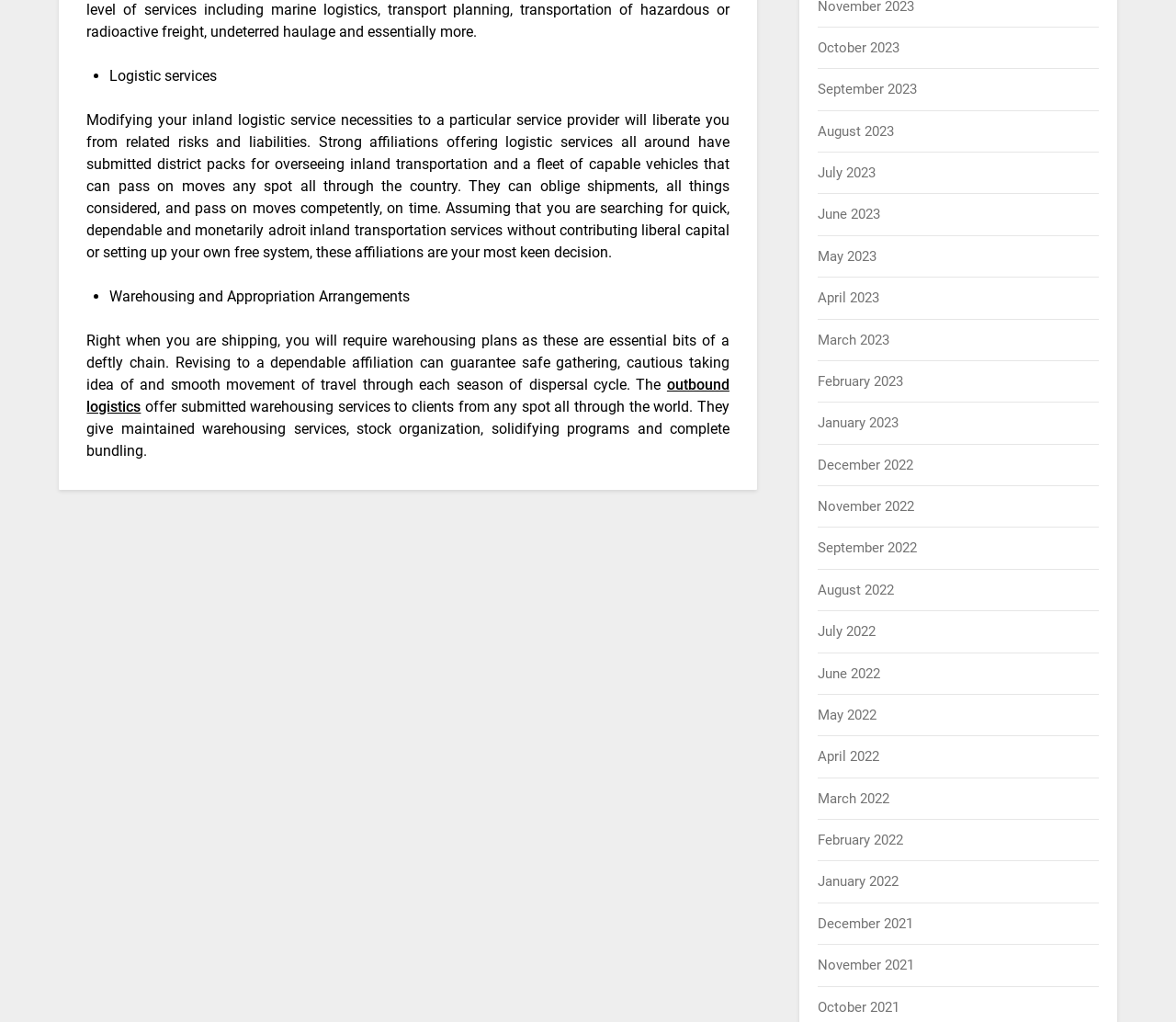What is the time period covered by the links on the right side?
Please provide an in-depth and detailed response to the question.

The links on the right side of the webpage appear to be a list of archives, with dates ranging from December 2021 to October 2023, indicating that the webpage covers a time period of approximately two years.